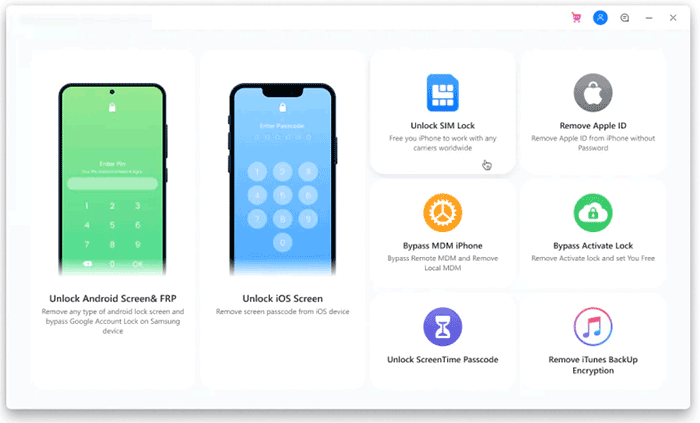What type of device is displayed with a locked screen?
Provide a fully detailed and comprehensive answer to the question.

The image illustrates a locked iPhone screen requiring a passcode, alongside various functionalities such as unlocking the Android Screen and bypassing the Apple ID, indicating that the device displayed with a locked screen is an iPhone.